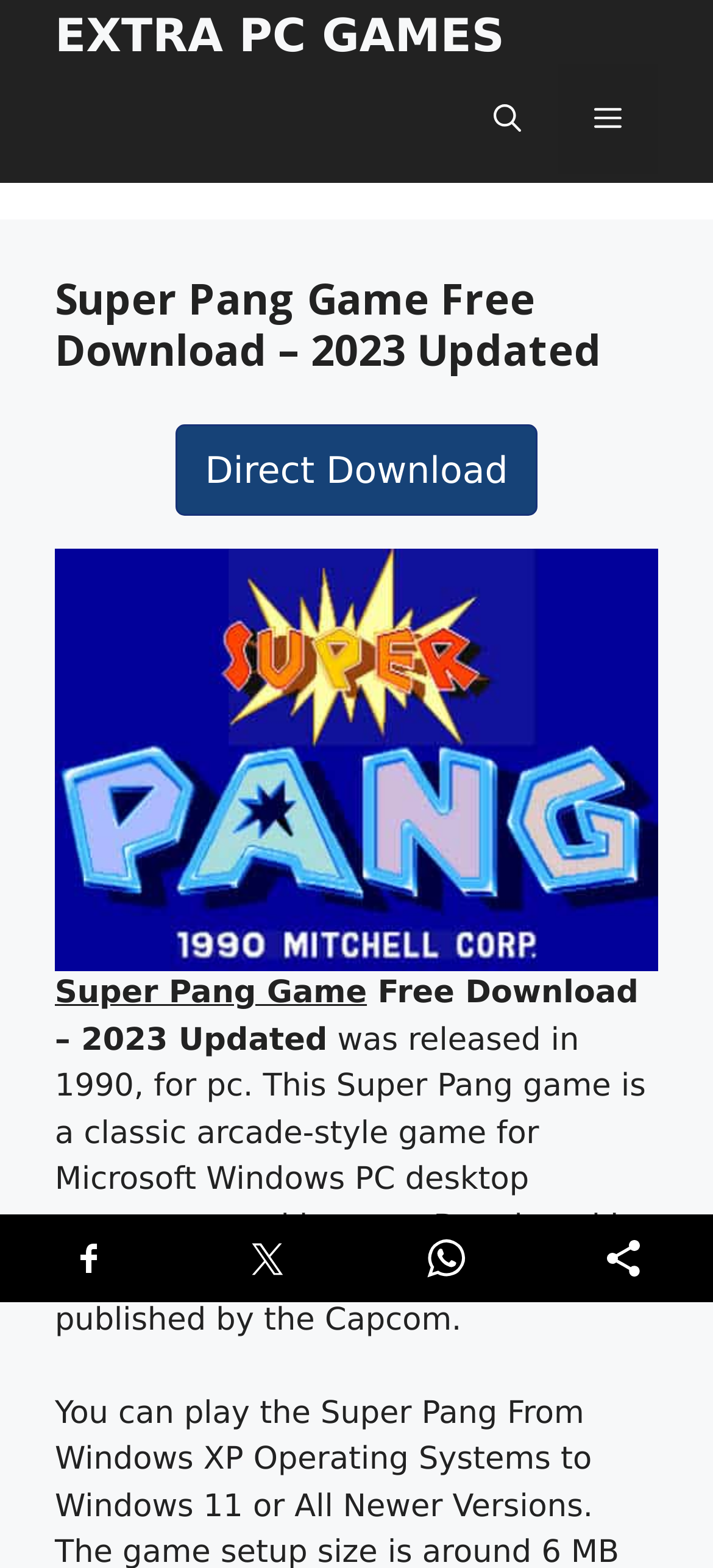Utilize the details in the image to thoroughly answer the following question: How many social media sharing buttons are present?

The webpage contains four social media sharing buttons, namely Facebook, Twitter, WhatsApp, and Sharethis, which can be used to share the game's webpage.